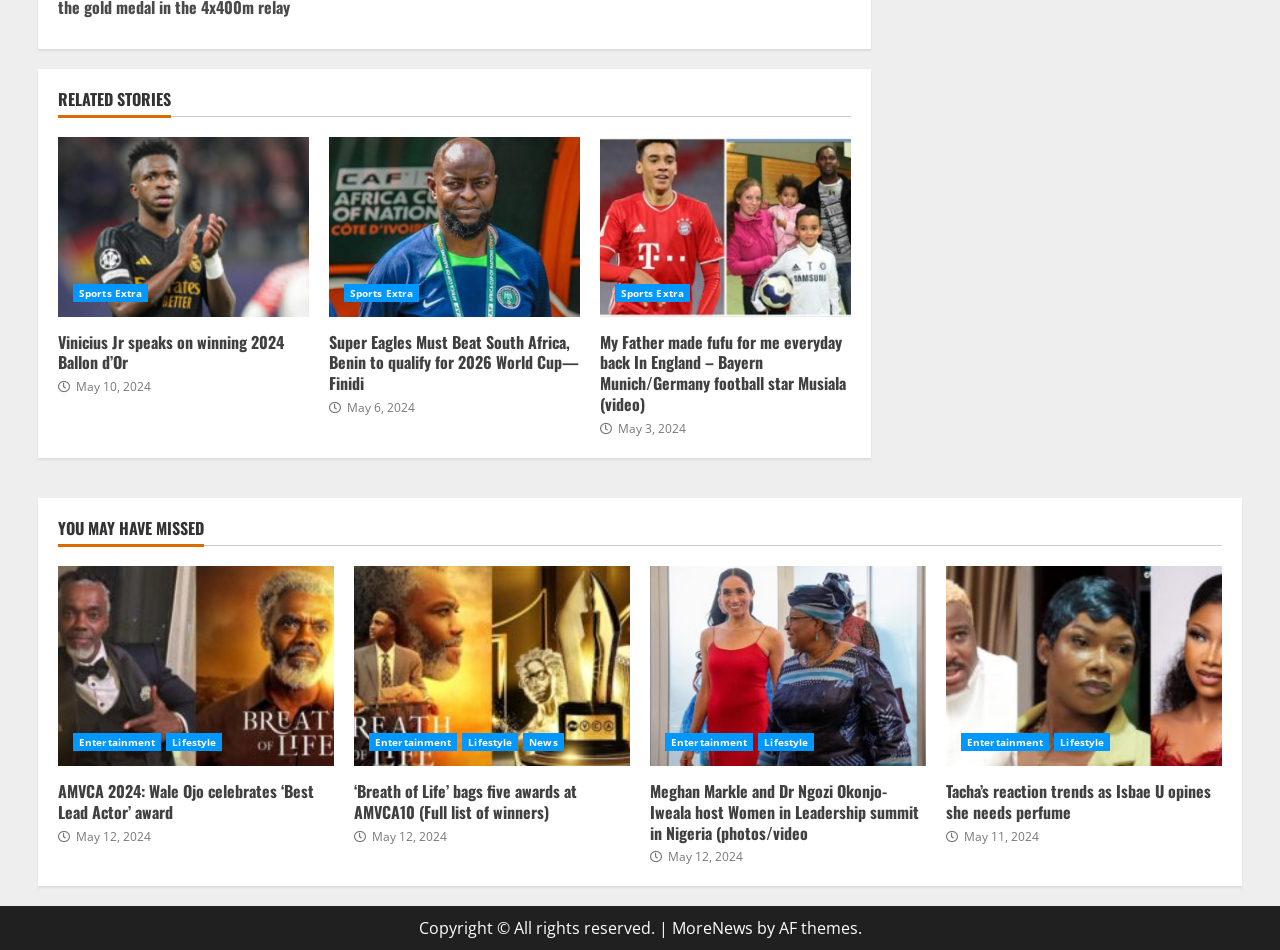Find and specify the bounding box coordinates that correspond to the clickable region for the instruction: "Click on 'MoreNews'".

[0.525, 0.966, 0.588, 0.989]